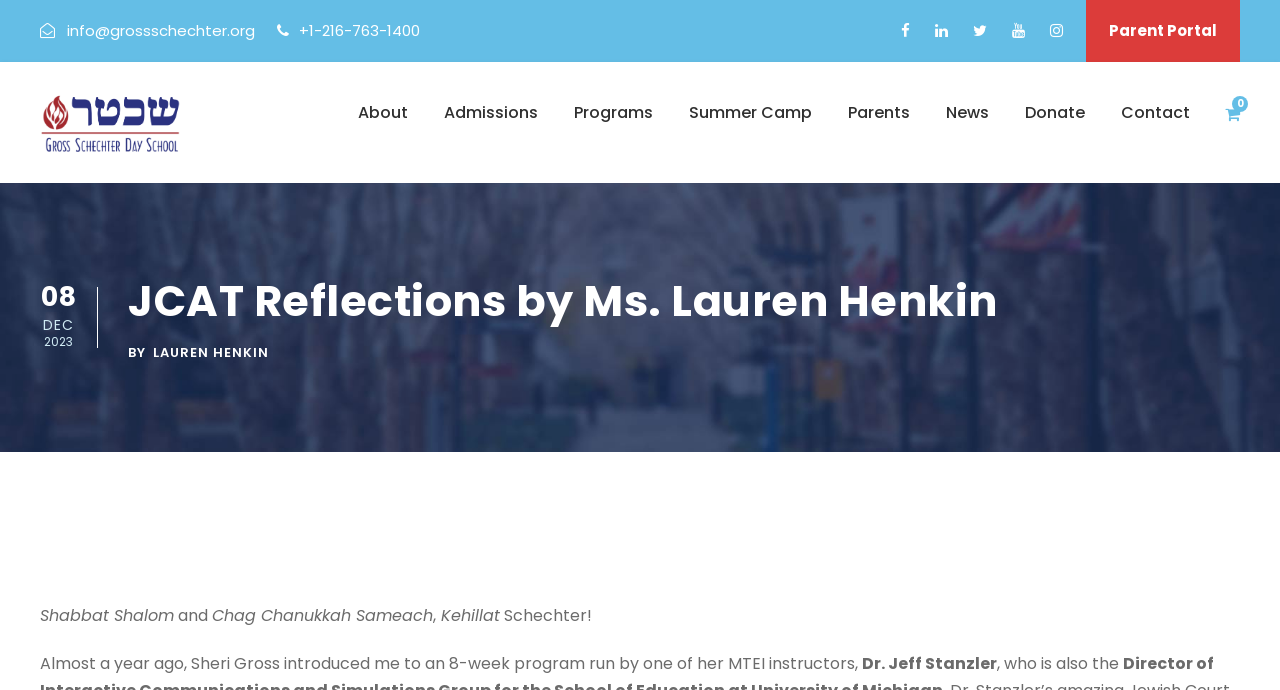Specify the bounding box coordinates of the element's area that should be clicked to execute the given instruction: "Click the Contact link". The coordinates should be four float numbers between 0 and 1, i.e., [left, top, right, bottom].

[0.876, 0.143, 0.93, 0.231]